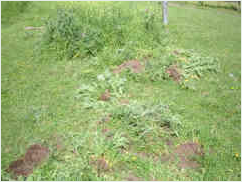Explain the content of the image in detail.

The image depicts a section of a pasture that has undergone recent maintenance efforts. In the foreground, patches of cut grass and weeds are visible, revealing areas where the vegetation has been removed. The surrounding grass remains tall and lush, indicating the contrast between the mowed sections and the unmaintained areas. Small dirt mounds suggest that some digging or soil disturbance has occurred, possibly as part of the preparation for planting or further land management activities. Overall, this scene reflects the ongoing efforts in rescuing the pastures, showcasing the balance between natural growth and the need for careful management to maintain the health and usability of the land.